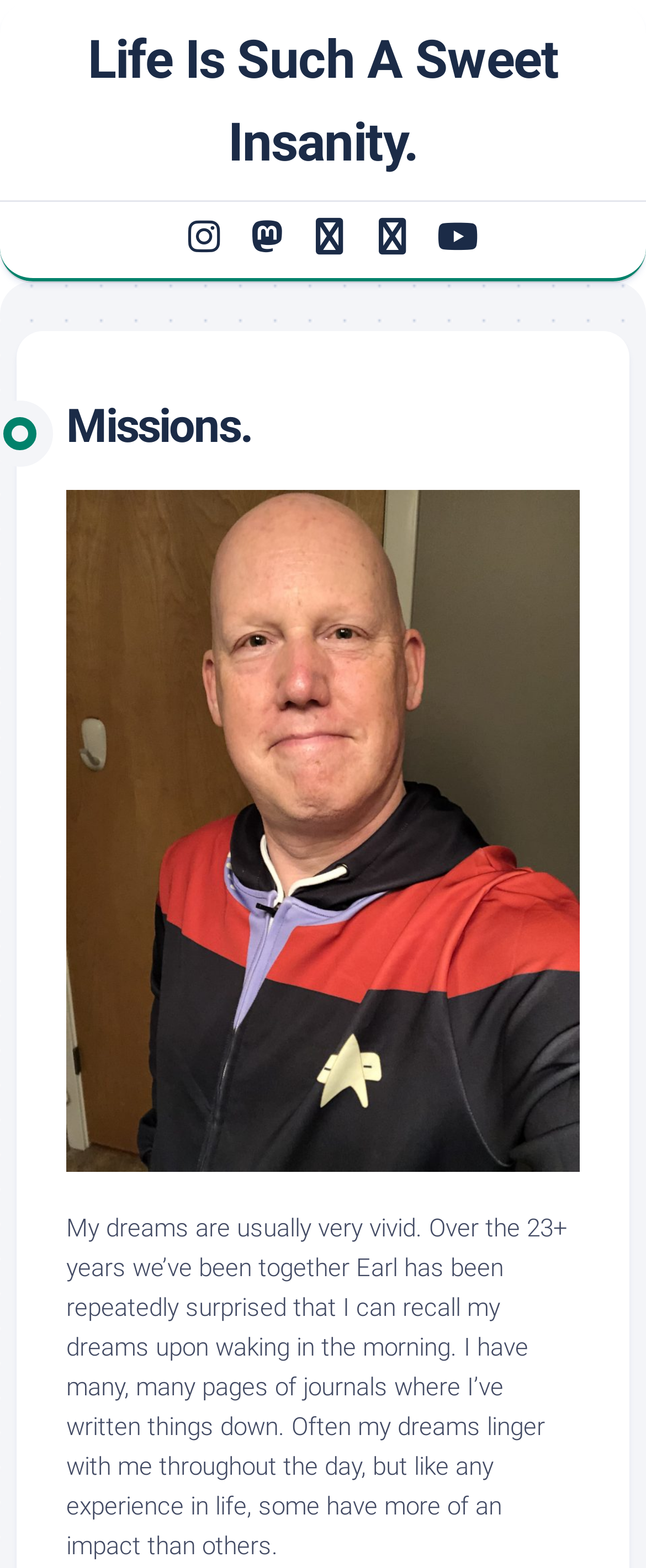What is the author's dream recall ability? Observe the screenshot and provide a one-word or short phrase answer.

can recall